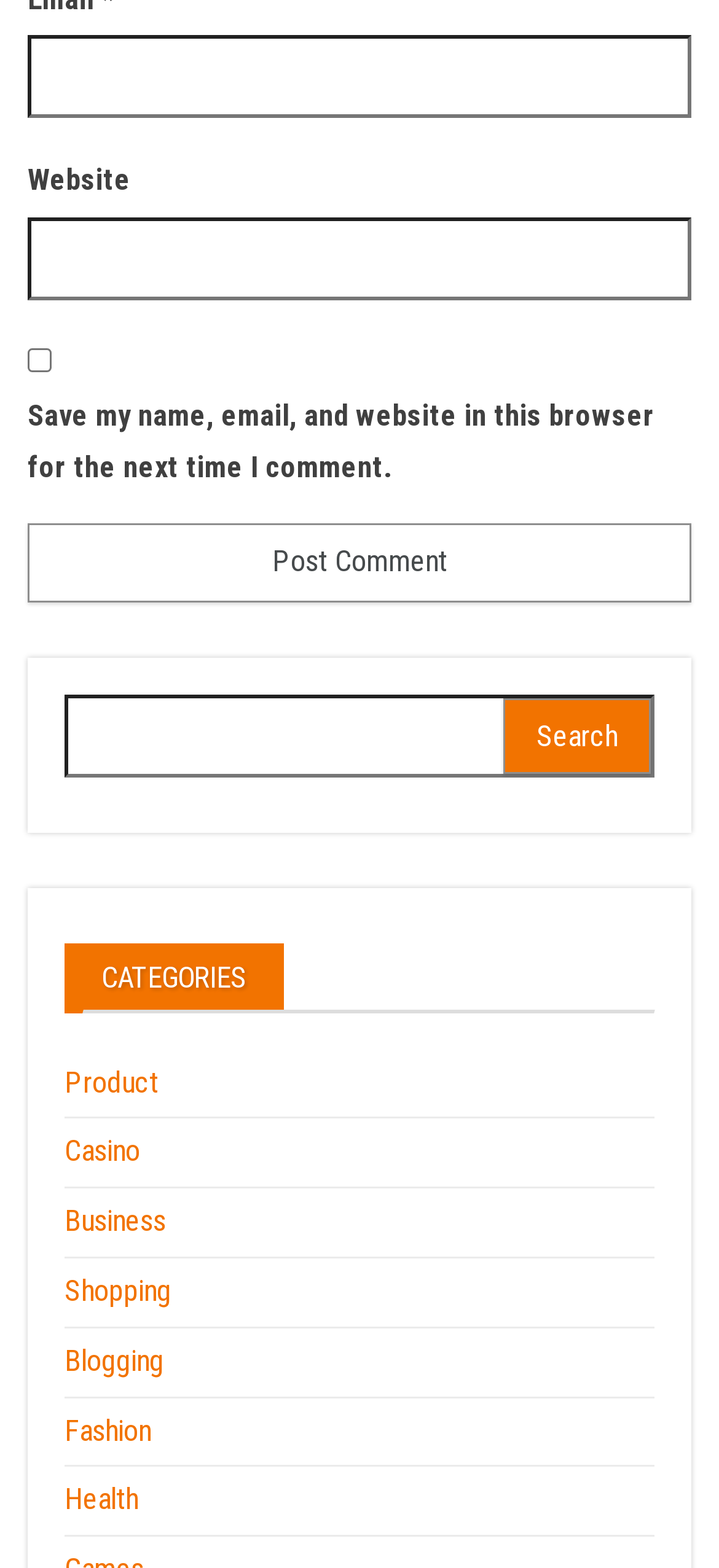What is the purpose of the checkbox?
Refer to the image and give a detailed answer to the query.

The checkbox is located below the 'Email' and 'Website' textboxes, and its label is 'Save my name, email, and website in this browser for the next time I comment.' This suggests that the purpose of the checkbox is to save the user's comment information for future use.